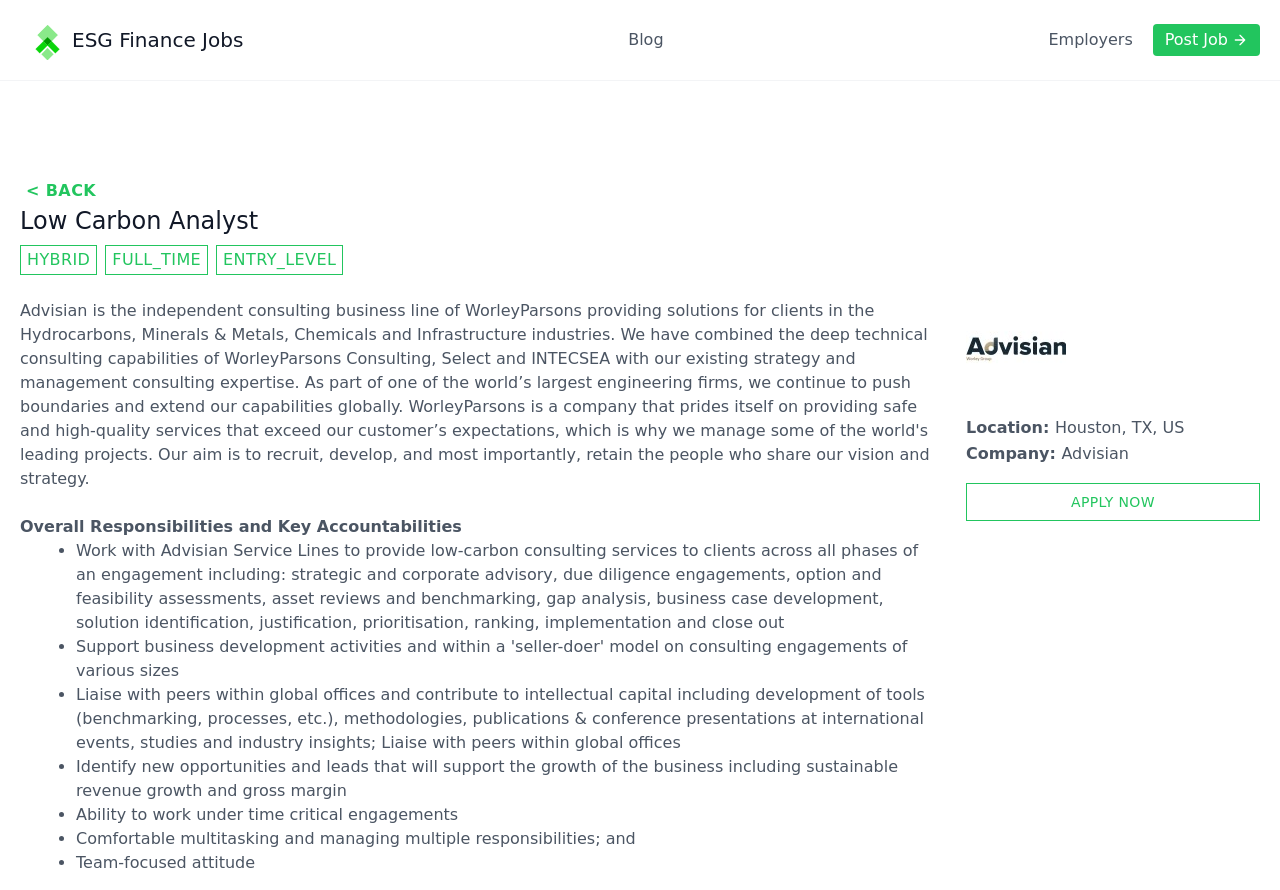What is the location of the job?
Look at the image and respond with a one-word or short phrase answer.

Houston, TX, US